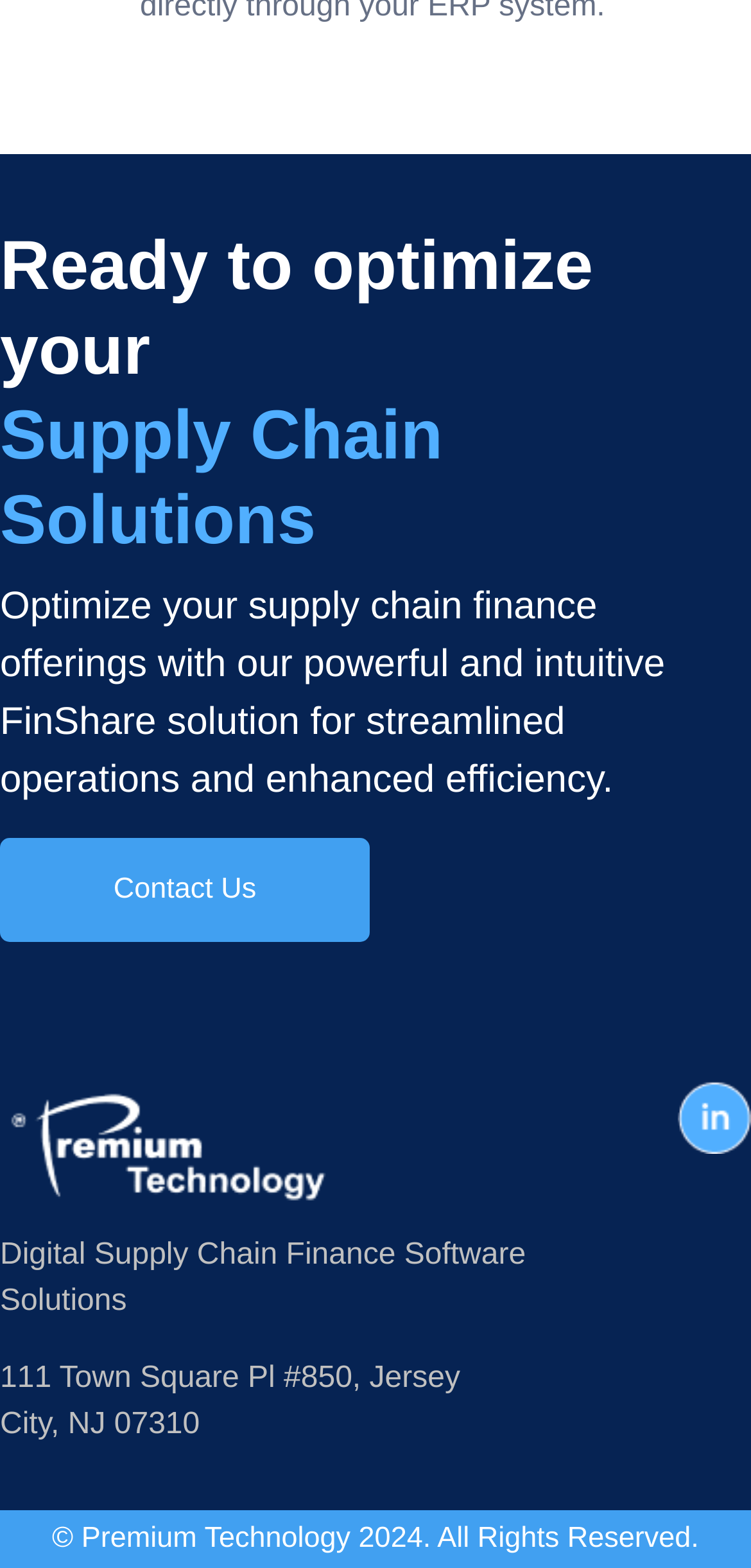Determine the bounding box for the UI element as described: "Contact Us". The coordinates should be represented as four float numbers between 0 and 1, formatted as [left, top, right, bottom].

[0.0, 0.534, 0.492, 0.6]